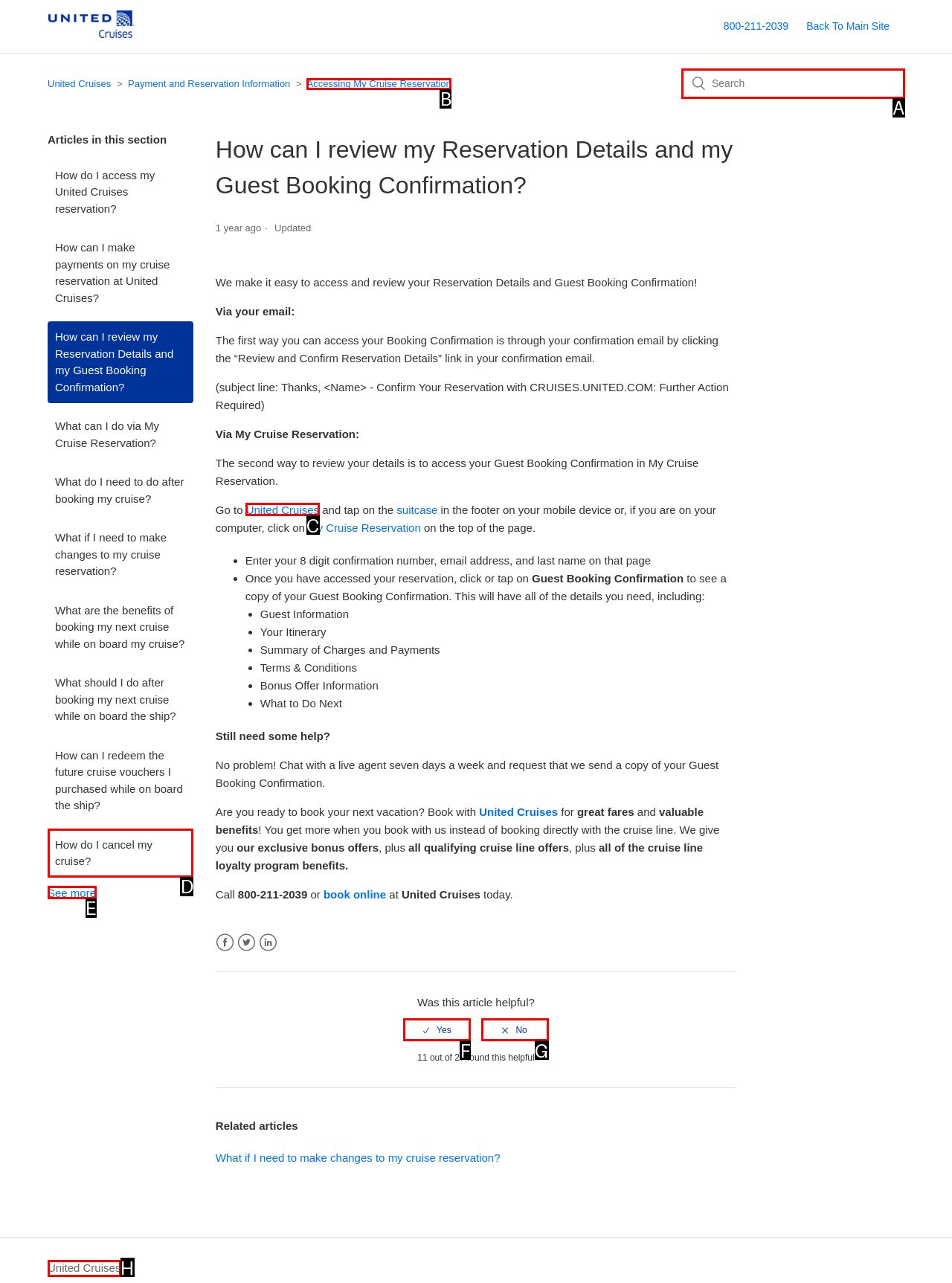Find the option that matches this description: Jimmy's Hometown Blend
Provide the corresponding letter directly.

None